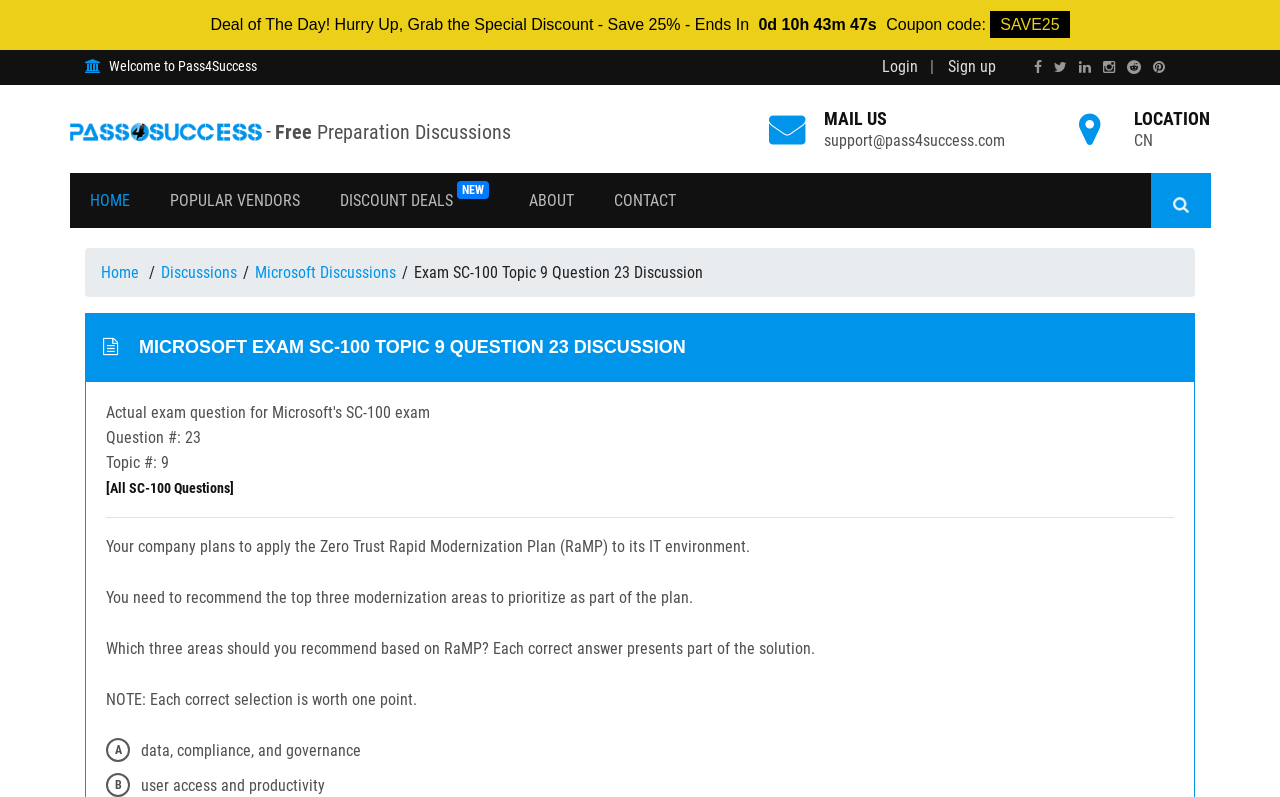Determine the bounding box coordinates of the clickable region to carry out the instruction: "Click on Sign up".

[0.741, 0.072, 0.778, 0.095]